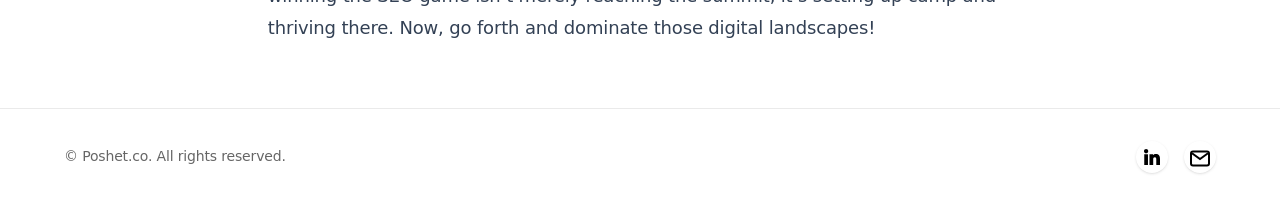What is the content of the image in the first Linkedin link?
Offer a detailed and full explanation in response to the question.

I found the content of the image in the first Linkedin link by looking at the image element which has a bounding box coordinate of [0.894, 0.726, 0.906, 0.804]. The OCR text is empty, indicating that the image does not contain any text.